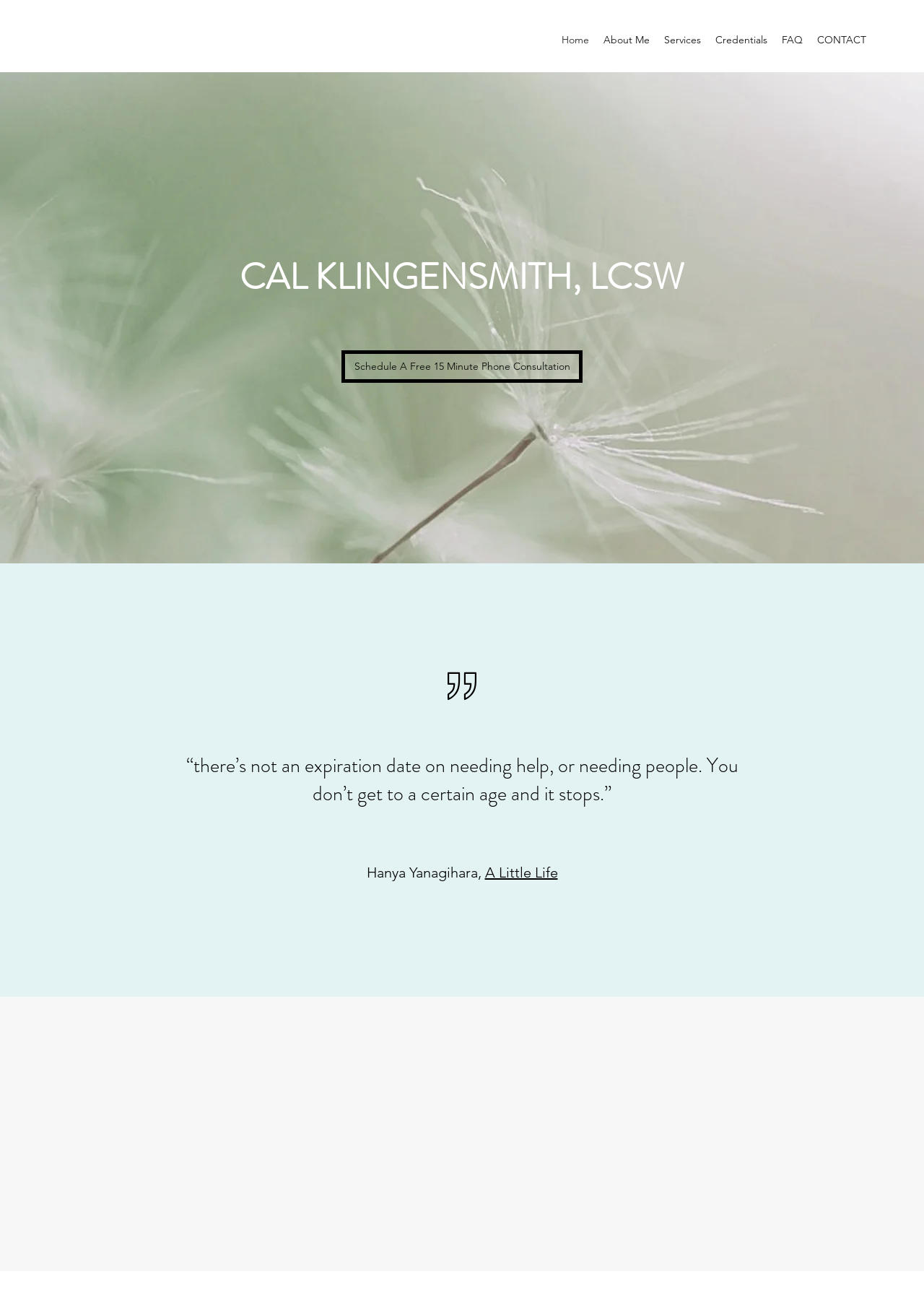Use a single word or phrase to answer the question: 
What is the image at the top of the webpage?

Dandelion Parachute Seed